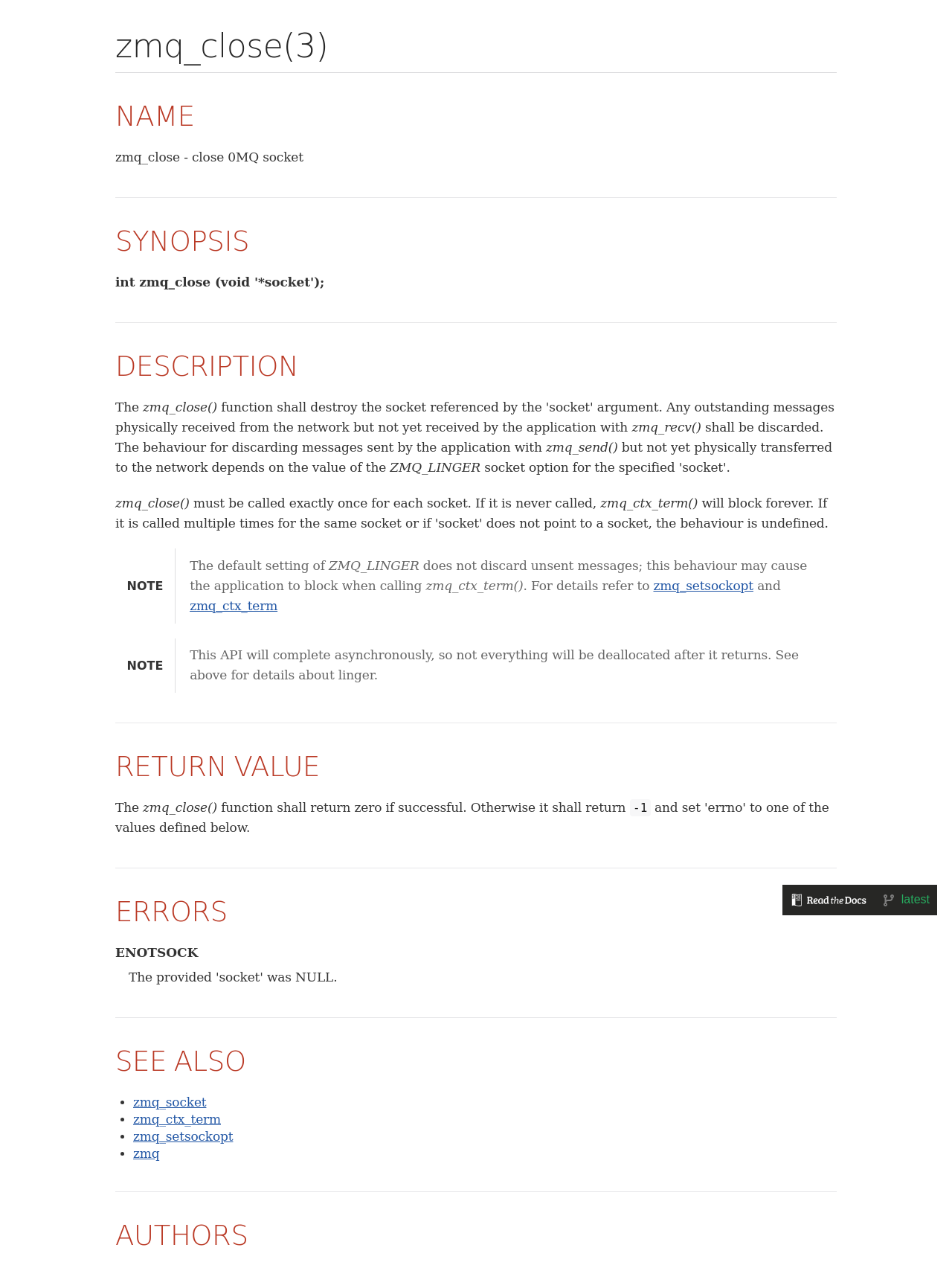What is the default setting of ZMQ_LINGER?
Utilize the information in the image to give a detailed answer to the question.

The default setting of ZMQ_LINGER does not discard unsent messages, which can cause the application to block when calling zmq_ctx_term. This behavior can be changed by setting ZMQ_LINGER to a specific value.